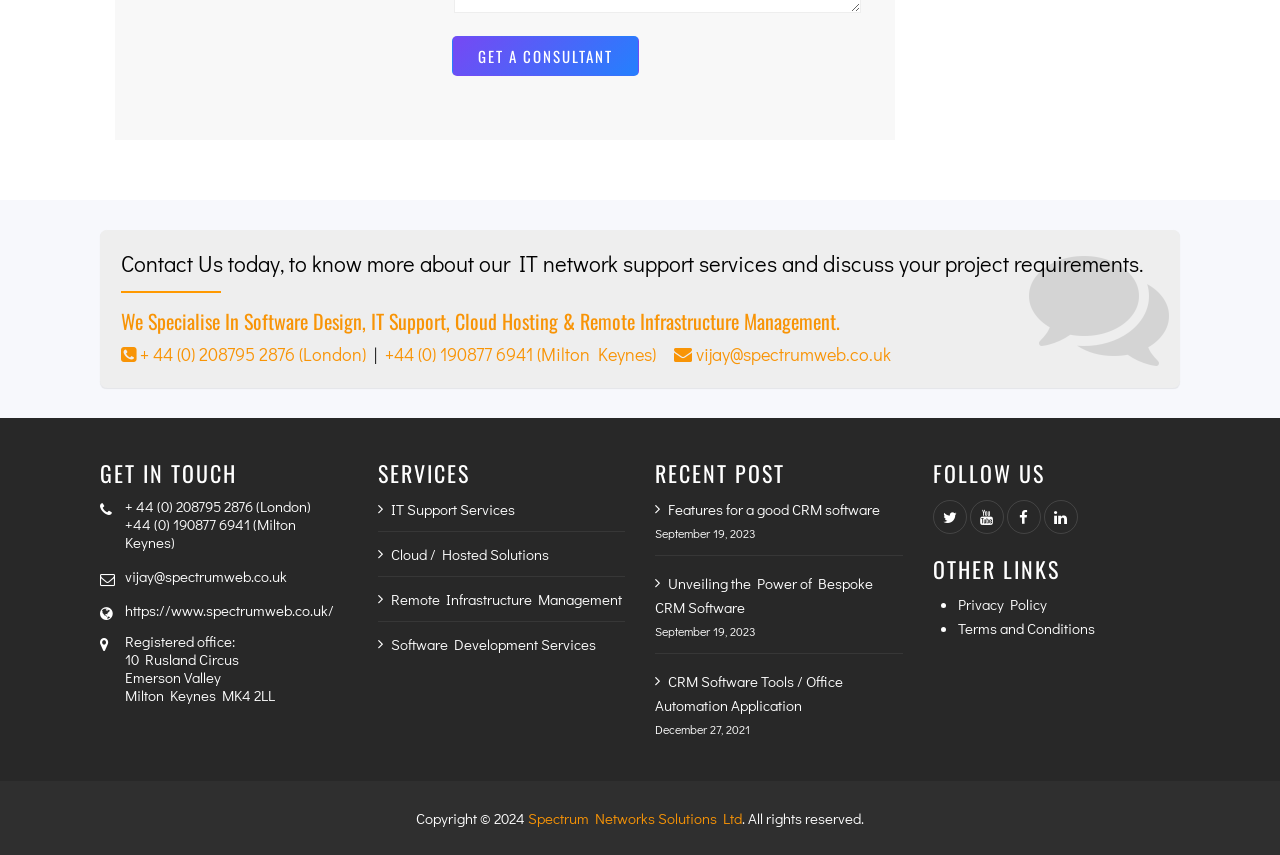Answer the following inquiry with a single word or phrase:
What is the phone number for London?

+44 (0) 208795 2876